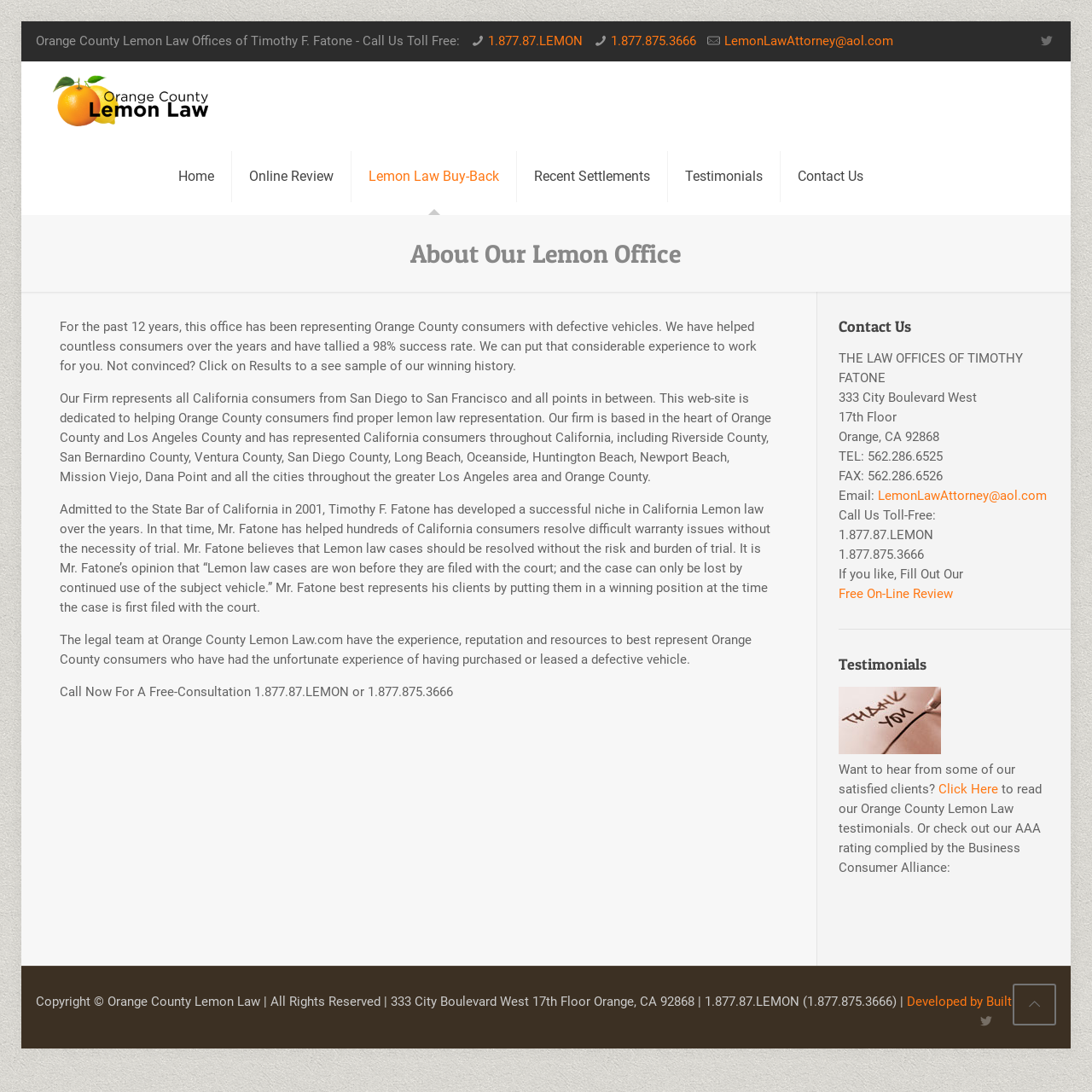Please answer the following question using a single word or phrase: 
What is the phone number to call for a free consultation?

1.877.87.LEMON or 1.877.875.3666